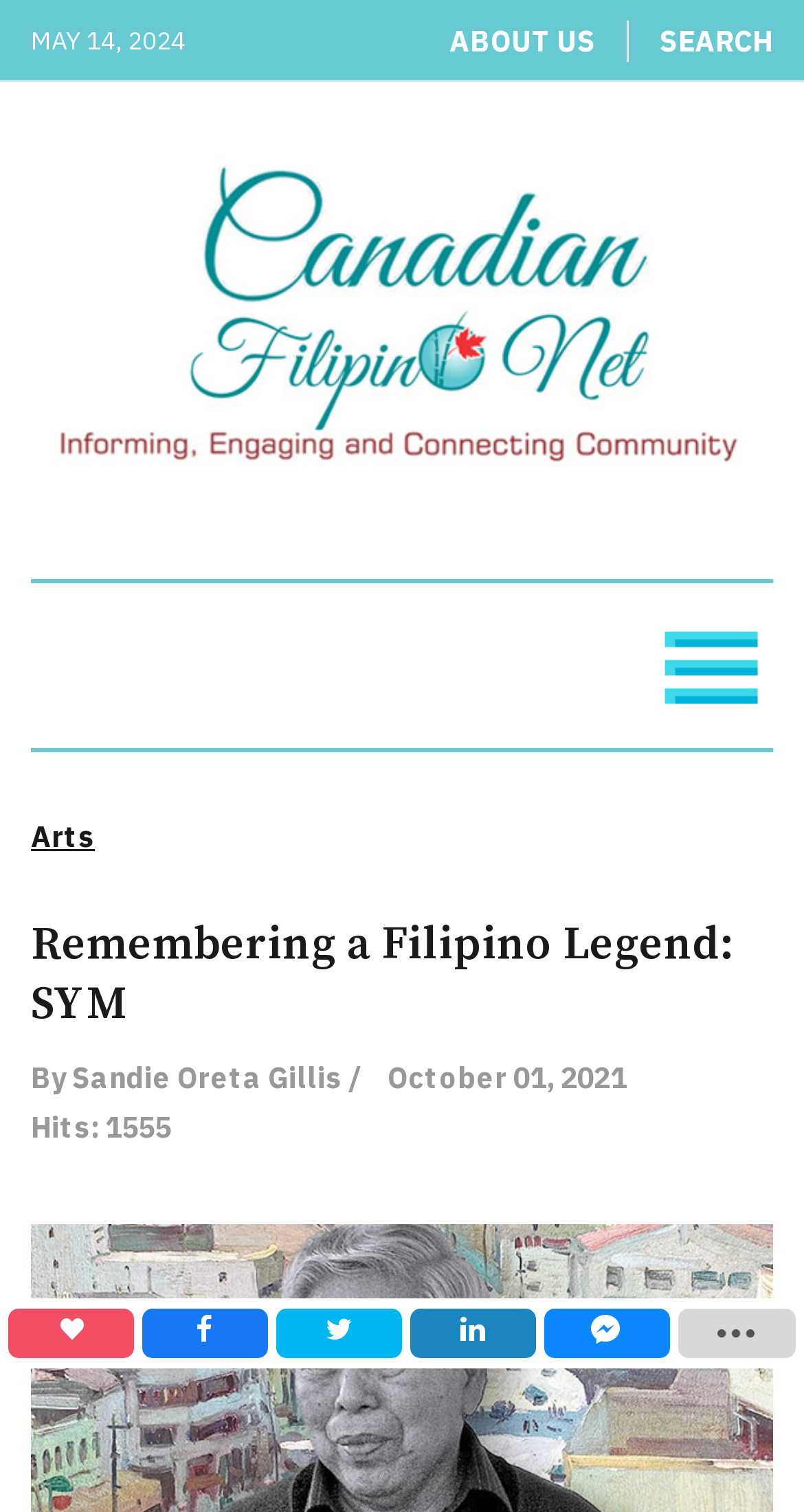How many hits does the article have?
Examine the screenshot and reply with a single word or phrase.

1555